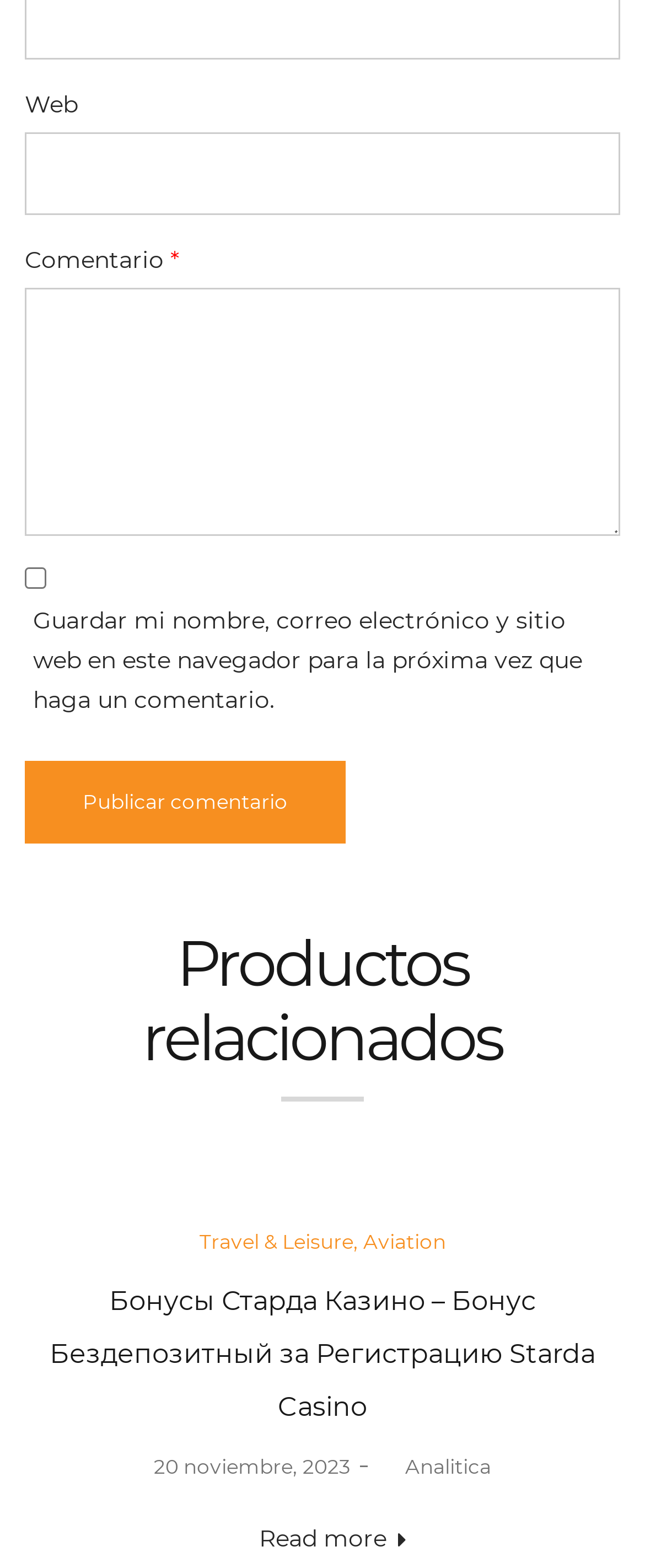Identify the bounding box coordinates for the region of the element that should be clicked to carry out the instruction: "Open search". The bounding box coordinates should be four float numbers between 0 and 1, i.e., [left, top, right, bottom].

None